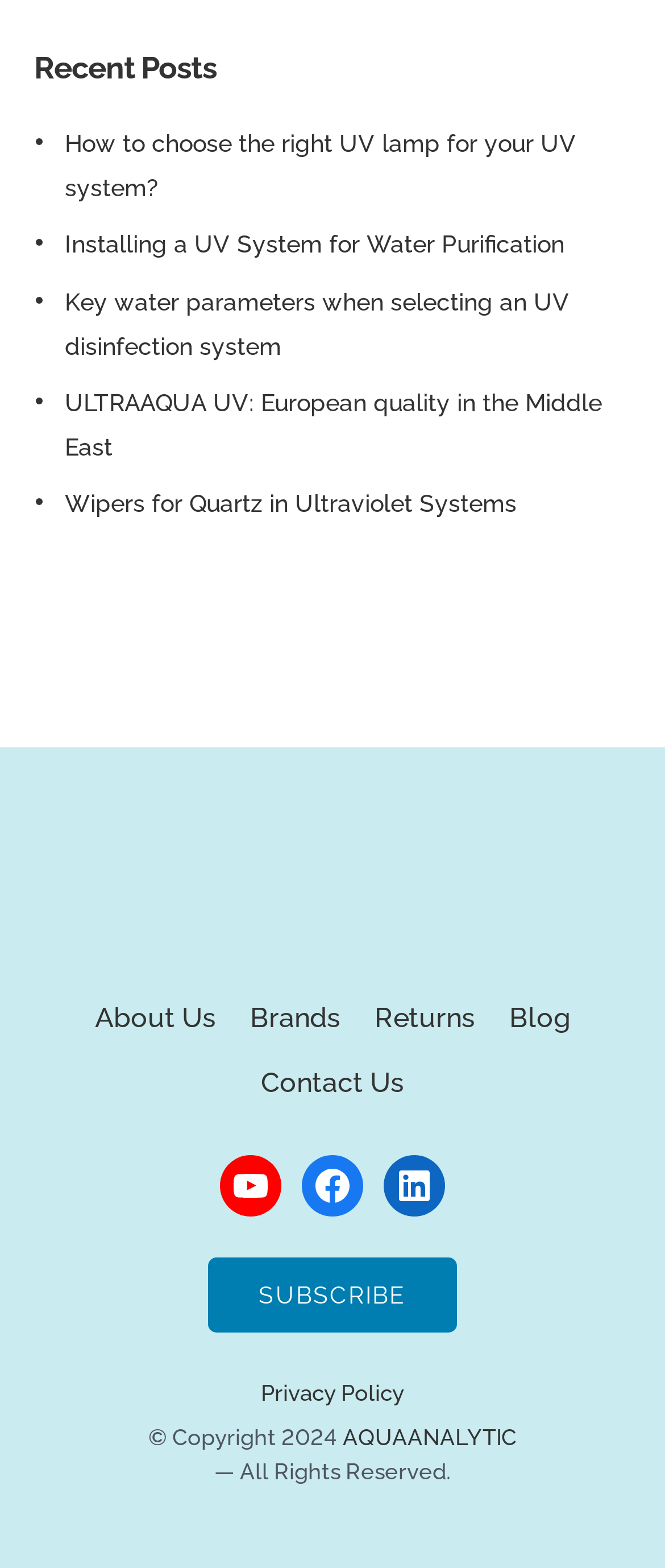Determine the bounding box coordinates for the area you should click to complete the following instruction: "Learn about how to choose the right UV lamp for your UV system".

[0.097, 0.083, 0.867, 0.128]